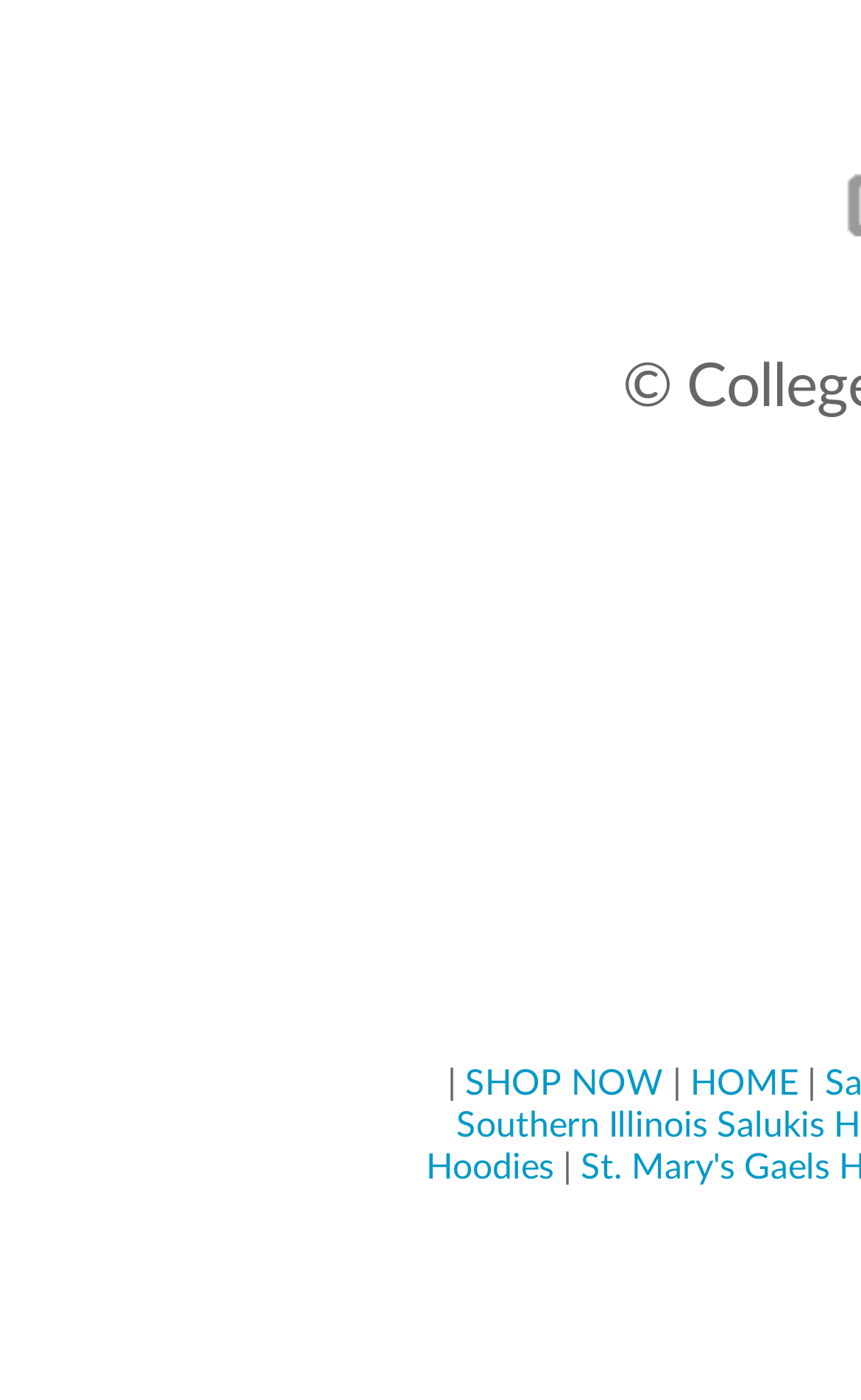Extract the bounding box coordinates of the UI element described: "SHOP NOW". Provide the coordinates in the format [left, top, right, bottom] with values ranging from 0 to 1.

[0.54, 0.761, 0.771, 0.787]